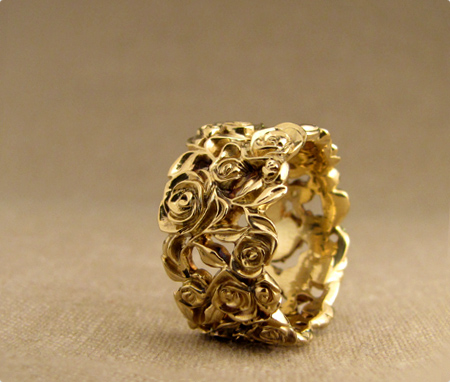What type of occasion is the ring suitable for?
Please provide a comprehensive and detailed answer to the question.

The caption states that the ring 'exudes elegance and artistry, making it a perfect statement piece for any occasion', implying that the ring is versatile and can be worn on various occasions, whether formal or informal.